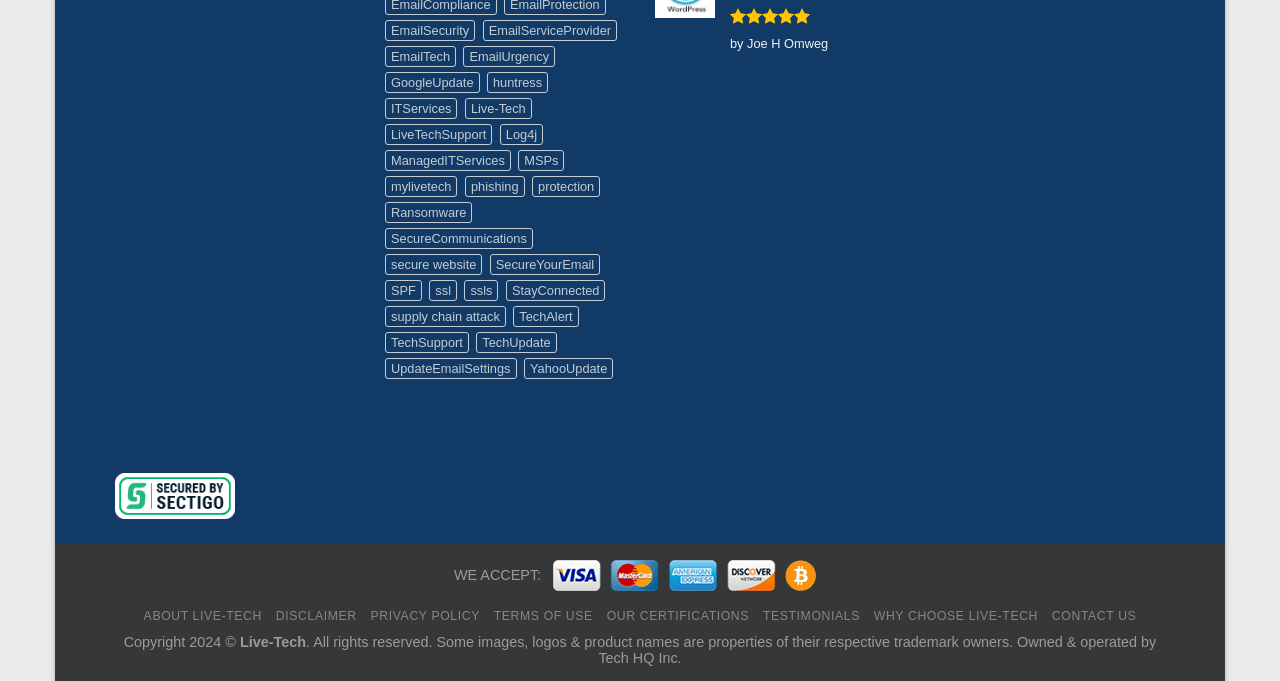Find the bounding box coordinates of the area that needs to be clicked in order to achieve the following instruction: "View Live-Tech support". The coordinates should be specified as four float numbers between 0 and 1, i.e., [left, top, right, bottom].

[0.363, 0.143, 0.415, 0.174]